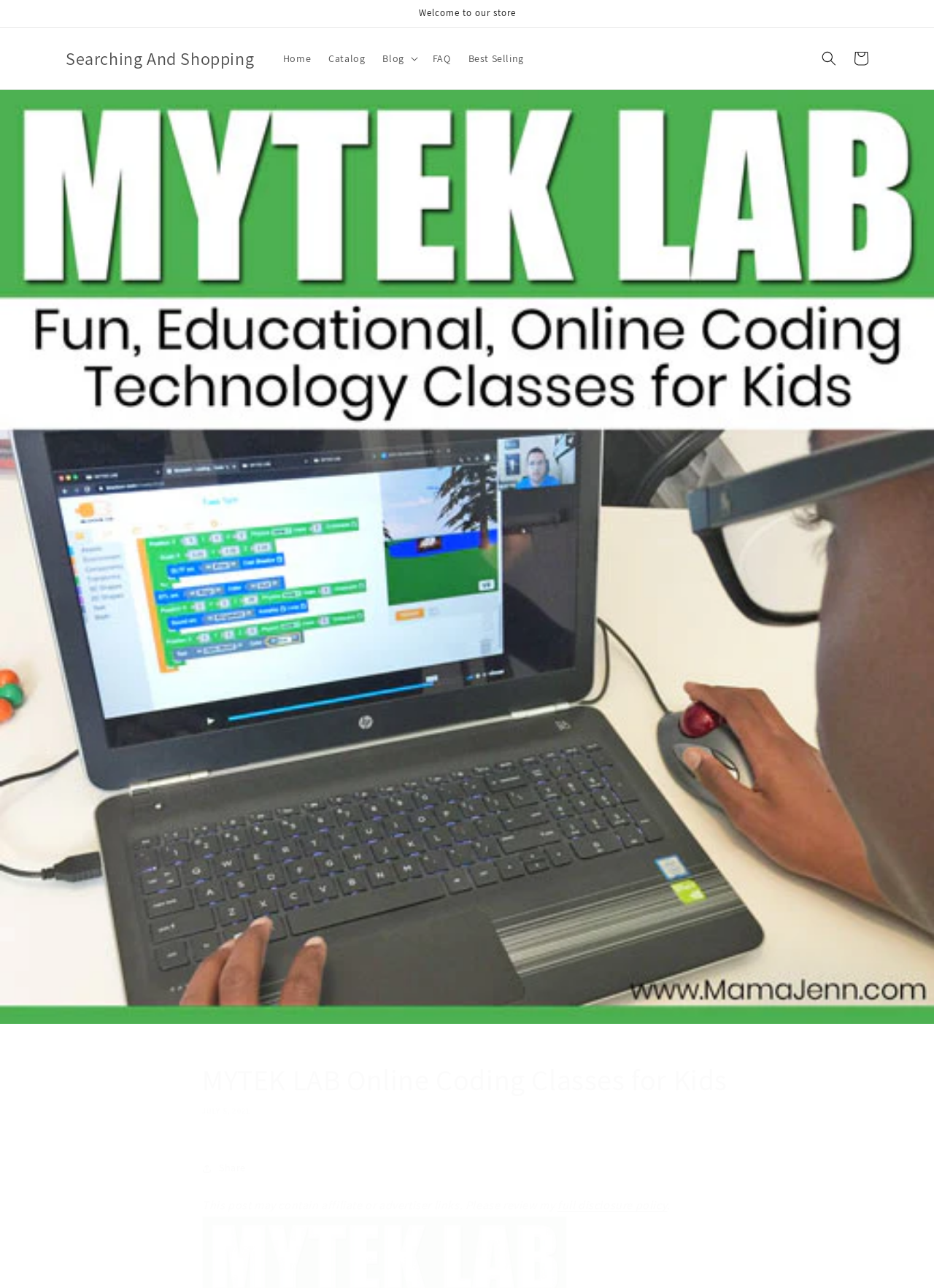What is the date of the post?
Using the image as a reference, answer with just one word or a short phrase.

JULY 5, 2021